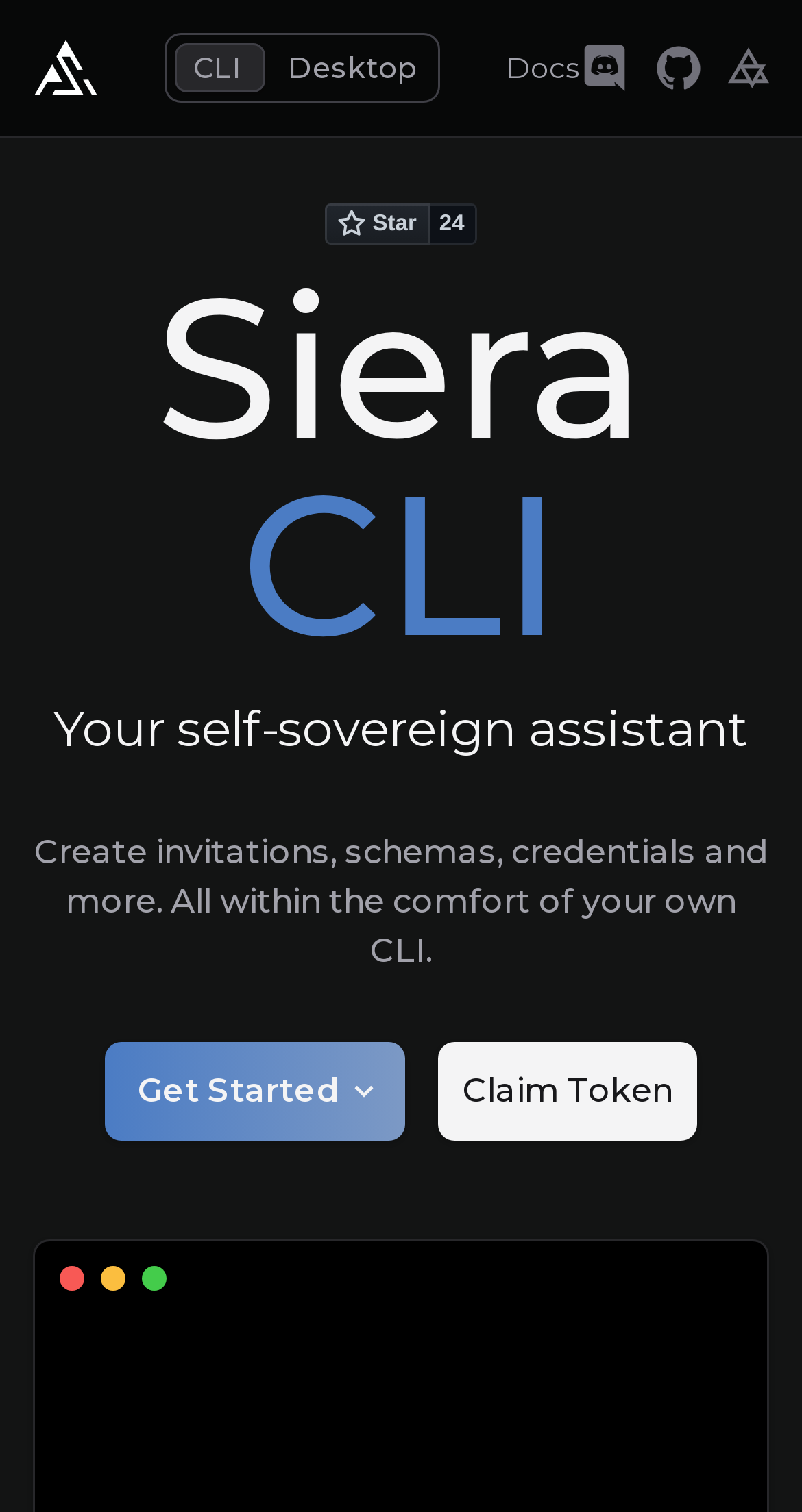Calculate the bounding box coordinates of the UI element given the description: "parent_node: CLI aria-label="Home"".

[0.041, 0.025, 0.123, 0.065]